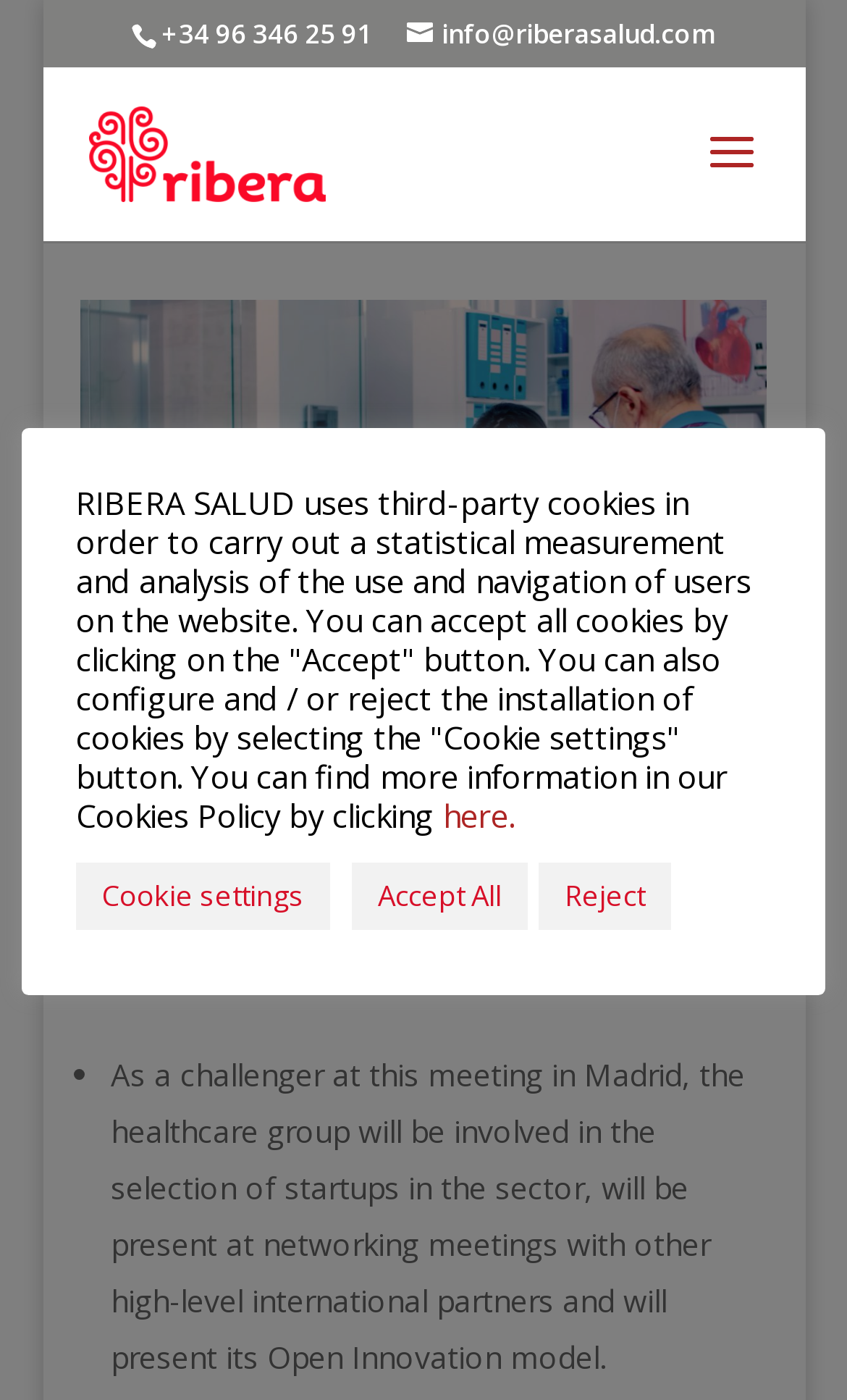Give a full account of the webpage's elements and their arrangement.

The webpage is about Ribera Salud Group, a healthcare organization. At the top, there is a header section with the company's logo, a phone number (+34 96 346 25 91), and an email address (info@riberasalud.com). Below the header, there is a search bar with a placeholder text "Search for:".

The main content area features a news article titled "Ribera participates in the 100 Startup Health event with key players in the digital health ecosystem". The article has a corresponding image and a brief summary. Below the article title, there is a section with the author's name (S0p0rt3), the publication date (Mar 20, 2023), and a link to the author's profile (Ribera). There is also a link to view comments (0 comments).

The article content is divided into sections, with bullet points (indicated by •) separating the paragraphs. The text describes Ribera Salud Group's involvement in the 100 Startup Health event, including their role in selecting startups and presenting their Open Innovation model.

At the bottom of the page, there is a notice about the use of third-party cookies on the website. The notice provides options to accept all cookies, configure cookie settings, or reject cookies. There are three buttons: "Cookie settings", "Accept All", and "Reject".